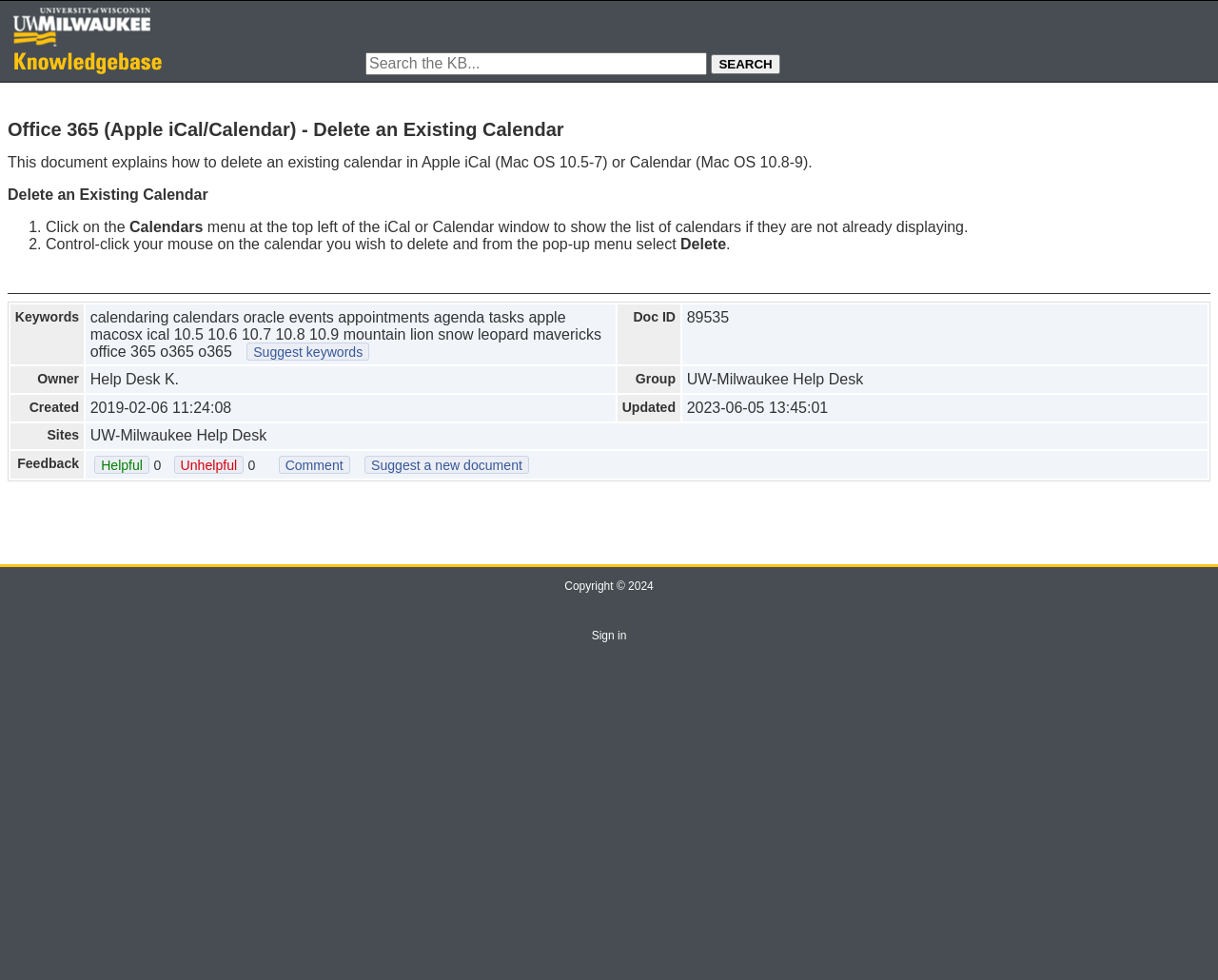Using floating point numbers between 0 and 1, provide the bounding box coordinates in the format (top-left x, top-left y, bottom-right x, bottom-right y). Locate the UI element described here: parent_node: Search term value="SEARCH"

[0.584, 0.055, 0.64, 0.076]